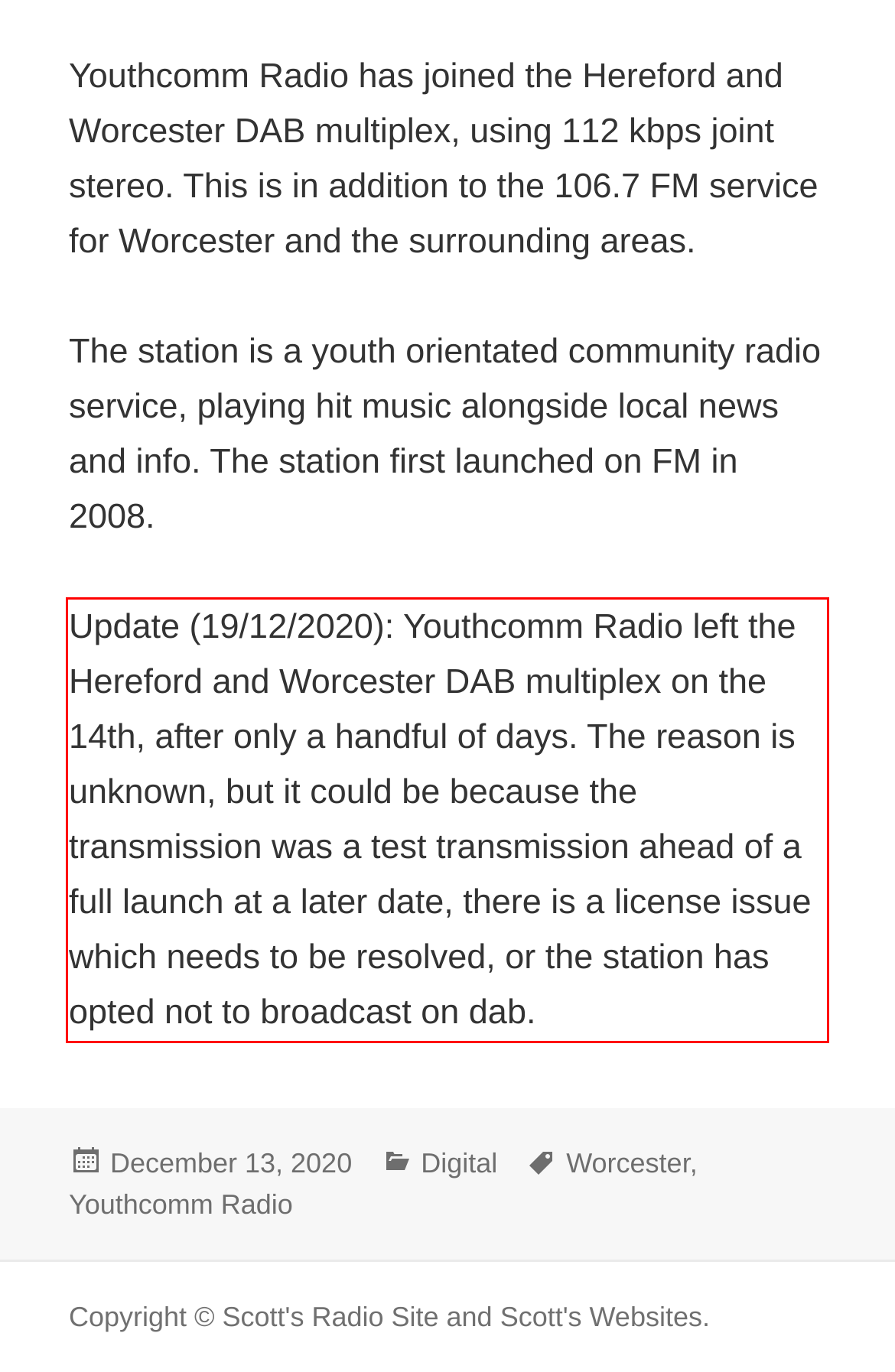Please identify and extract the text content from the UI element encased in a red bounding box on the provided webpage screenshot.

Update (19/12/2020): Youthcomm Radio left the Hereford and Worcester DAB multiplex on the 14th, after only a handful of days. The reason is unknown, but it could be because the transmission was a test transmission ahead of a full launch at a later date, there is a license issue which needs to be resolved, or the station has opted not to broadcast on dab.